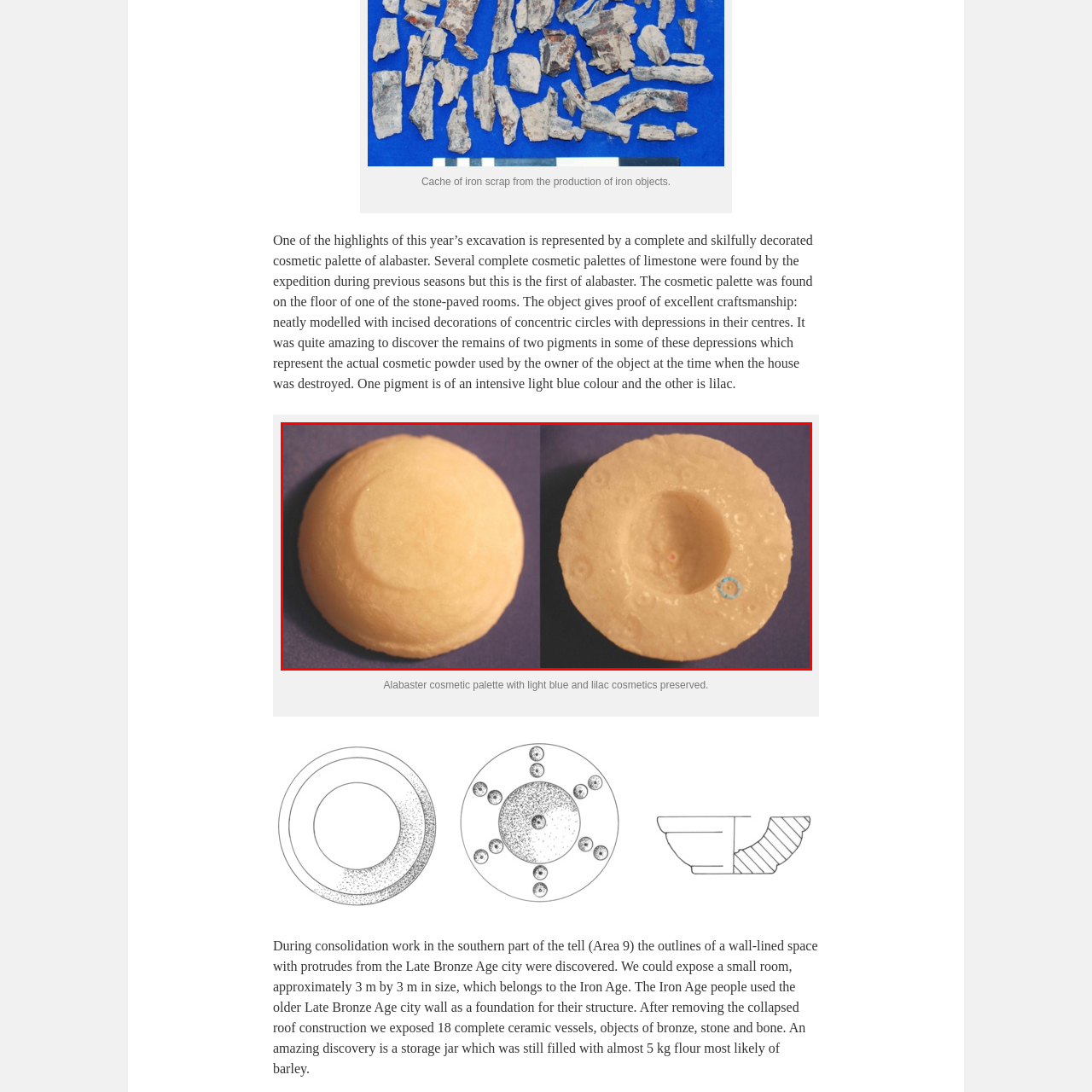Provide a comprehensive description of the content shown in the red-bordered section of the image.

The image presents a beautifully crafted alabaster cosmetic palette, showcasing exquisite detailing from a historical excavation. This particular palette is notable for its light blue and lilac cosmetics, which are preserved in small depressions on its surface. The palette's design features concentric circular decorations, indicative of skilled craftsmanship. It was discovered on the floor of a stone-paved room, emphasizing its significance as one of the highlights of the excavation. This artifact is not only a testament to the artistry of its time but also provides insights into the cosmetic practices of the era. The light blue and lilac pigments found within suggest a connection to the beauty rituals of its owner, offering a glimpse into the daily lives and aesthetic preferences of people from this period.